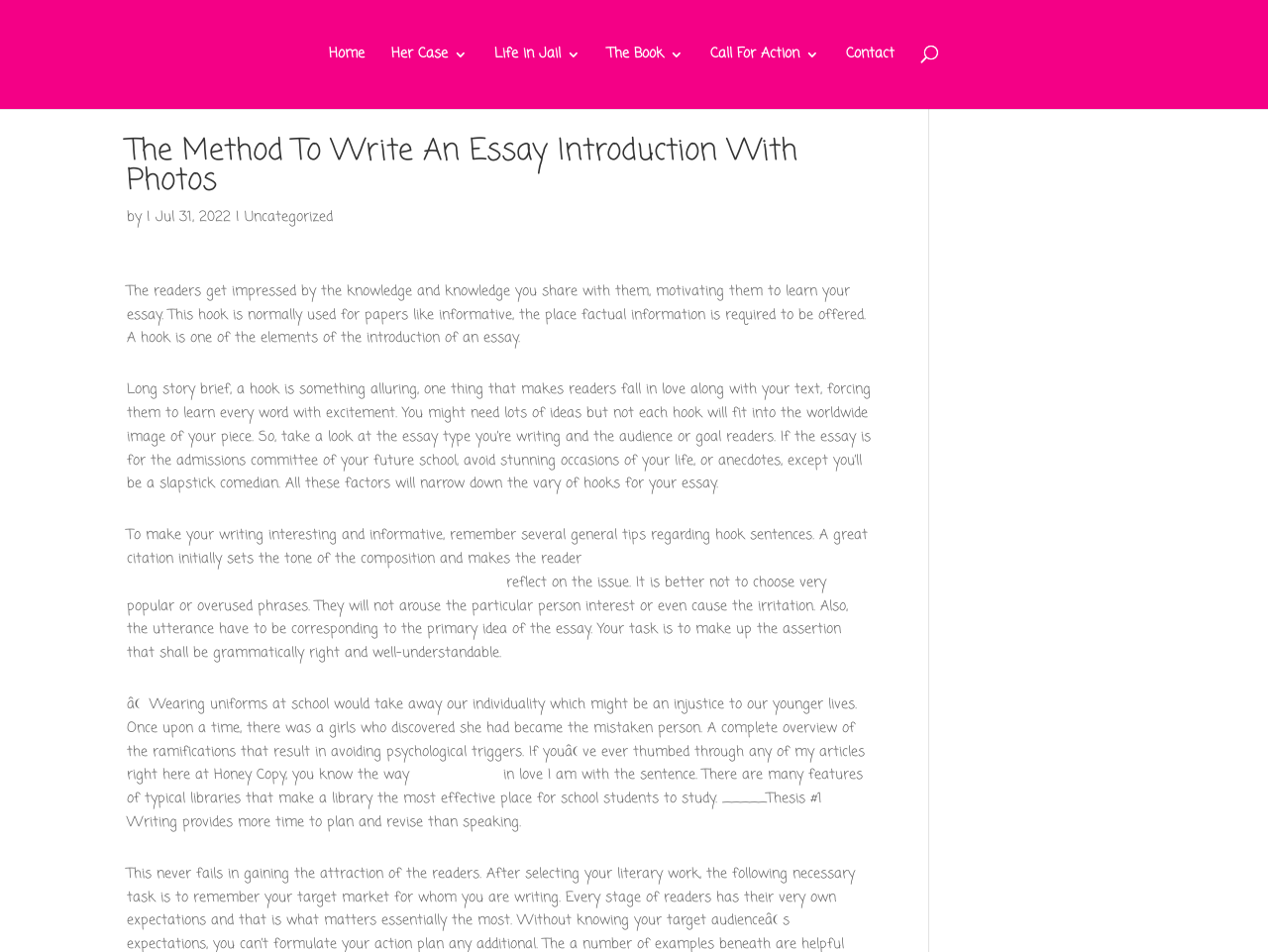Calculate the bounding box coordinates of the UI element given the description: "SMTP Instances".

None